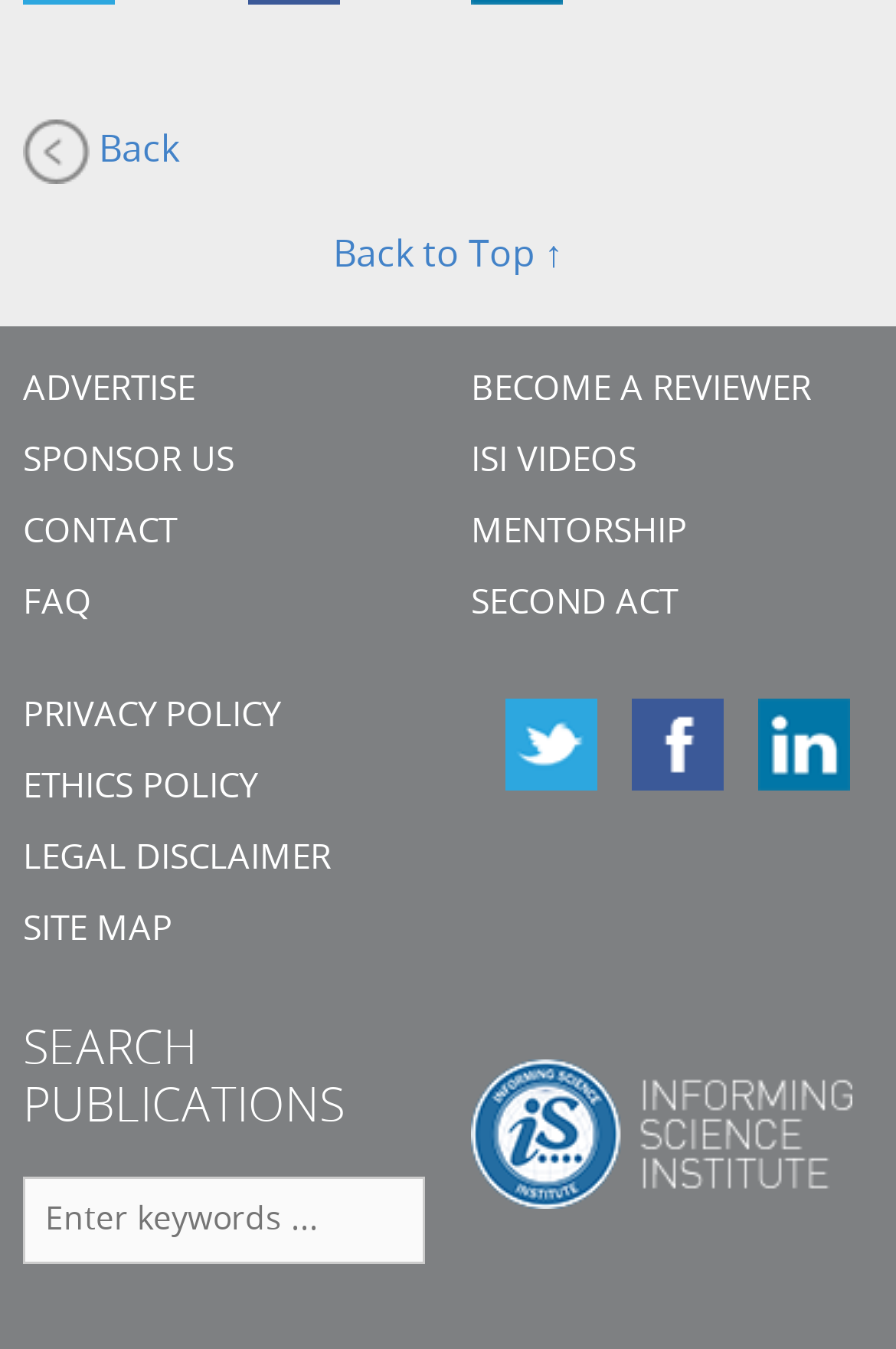What is the purpose of the textbox?
Please provide a full and detailed response to the question.

The textbox has a placeholder text 'Enter keywords...' and is located below the heading 'SEARCH PUBLICATIONS', indicating that it is used to search for publications.